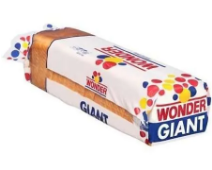What is the brand's logo displayed on?
Look at the screenshot and respond with one word or a short phrase.

Top